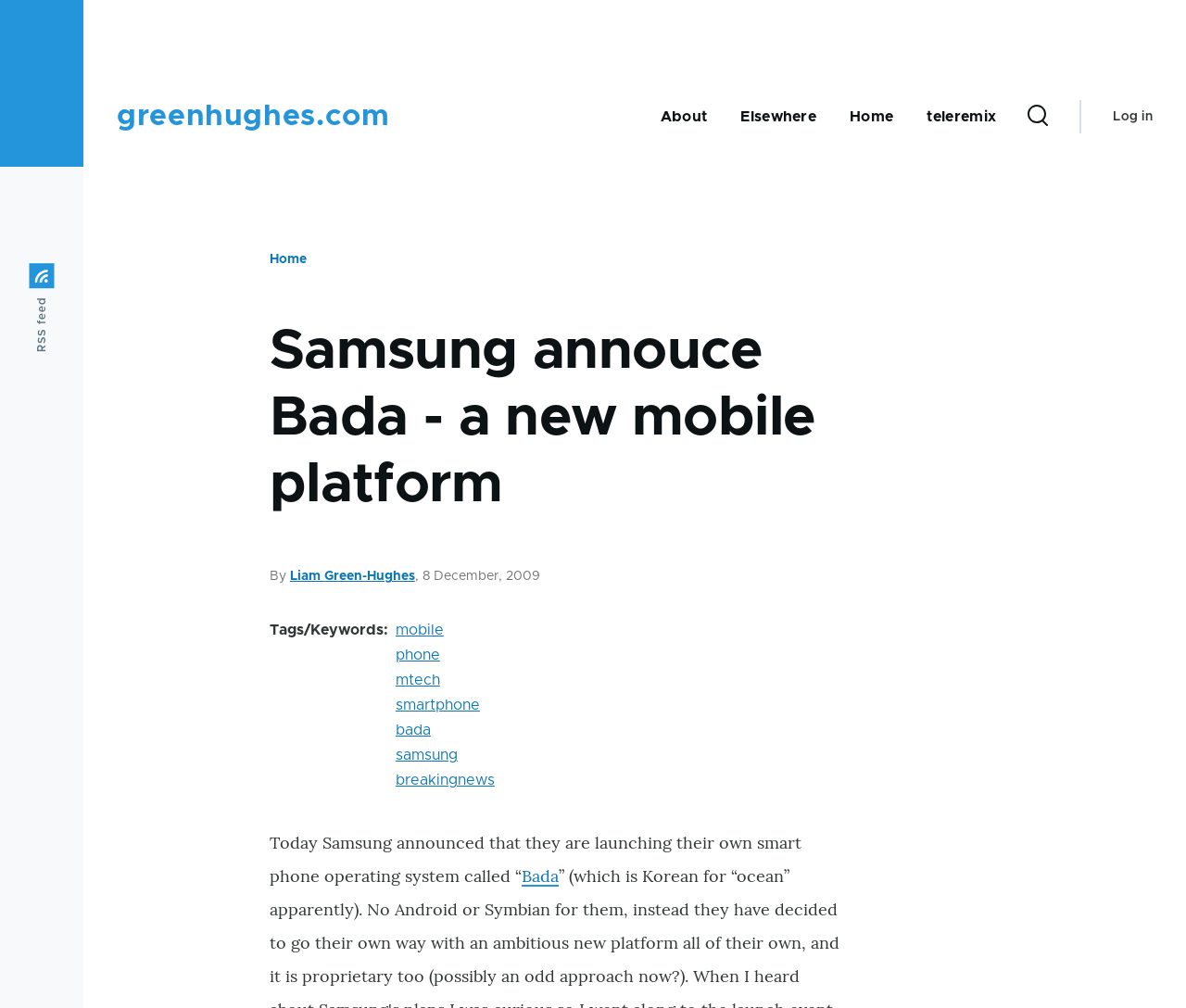Using the element description: "aria-label="Sticky header"", determine the bounding box coordinates for the specified UI element. The coordinates should be four float numbers between 0 and 1, [left, top, right, bottom].

[0.0, 0.066, 0.07, 0.165]